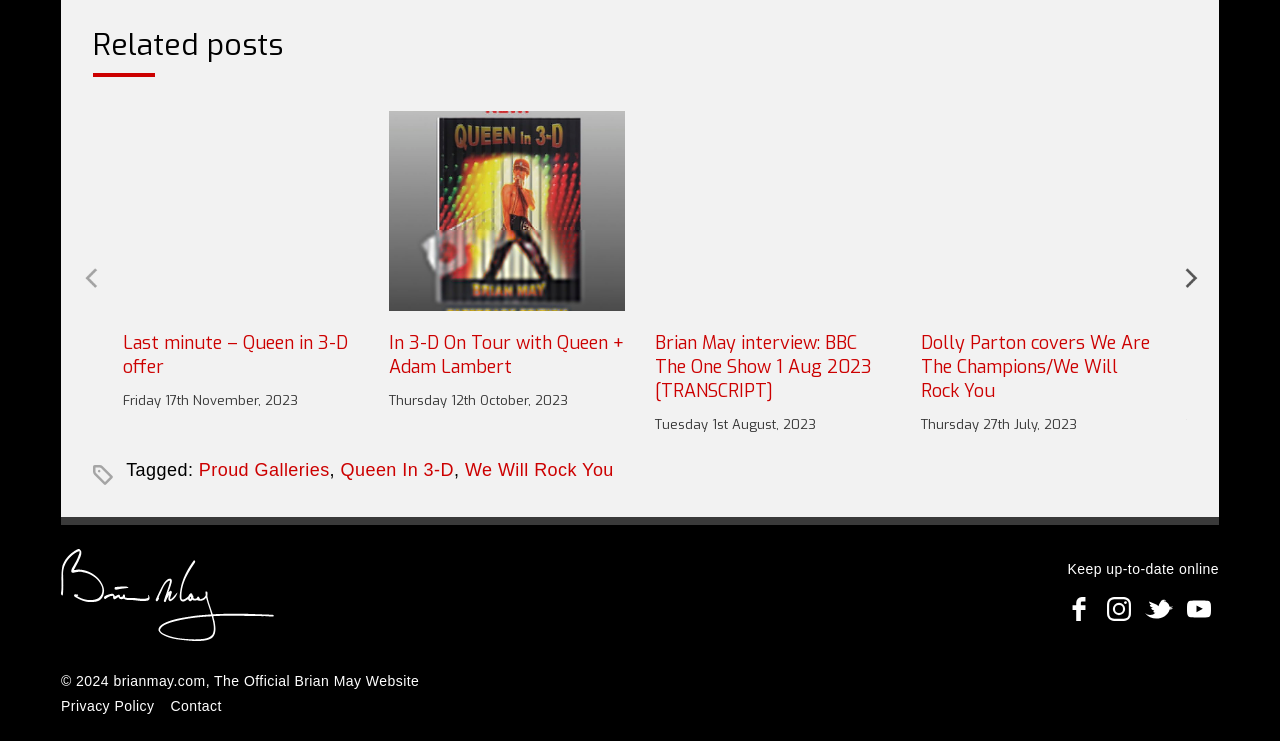What is the copyright year of the webpage?
Provide a thorough and detailed answer to the question.

At the bottom of the webpage, there is a copyright notice that says '© 2024', which indicates that the copyright year of the webpage is 2024.